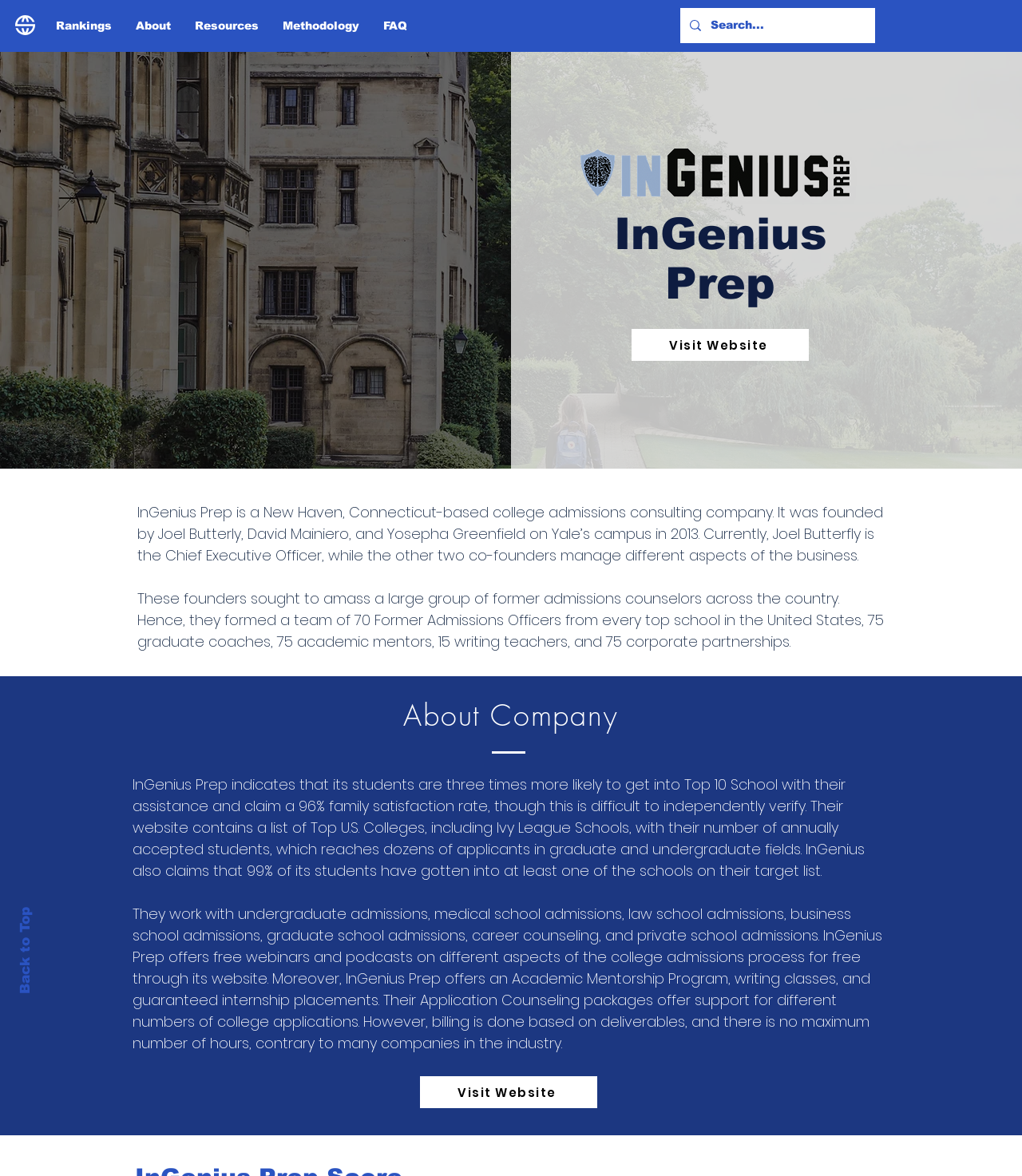Find the bounding box coordinates of the clickable area that will achieve the following instruction: "Learn more about InGenius Prep's methodology".

[0.265, 0.011, 0.363, 0.033]